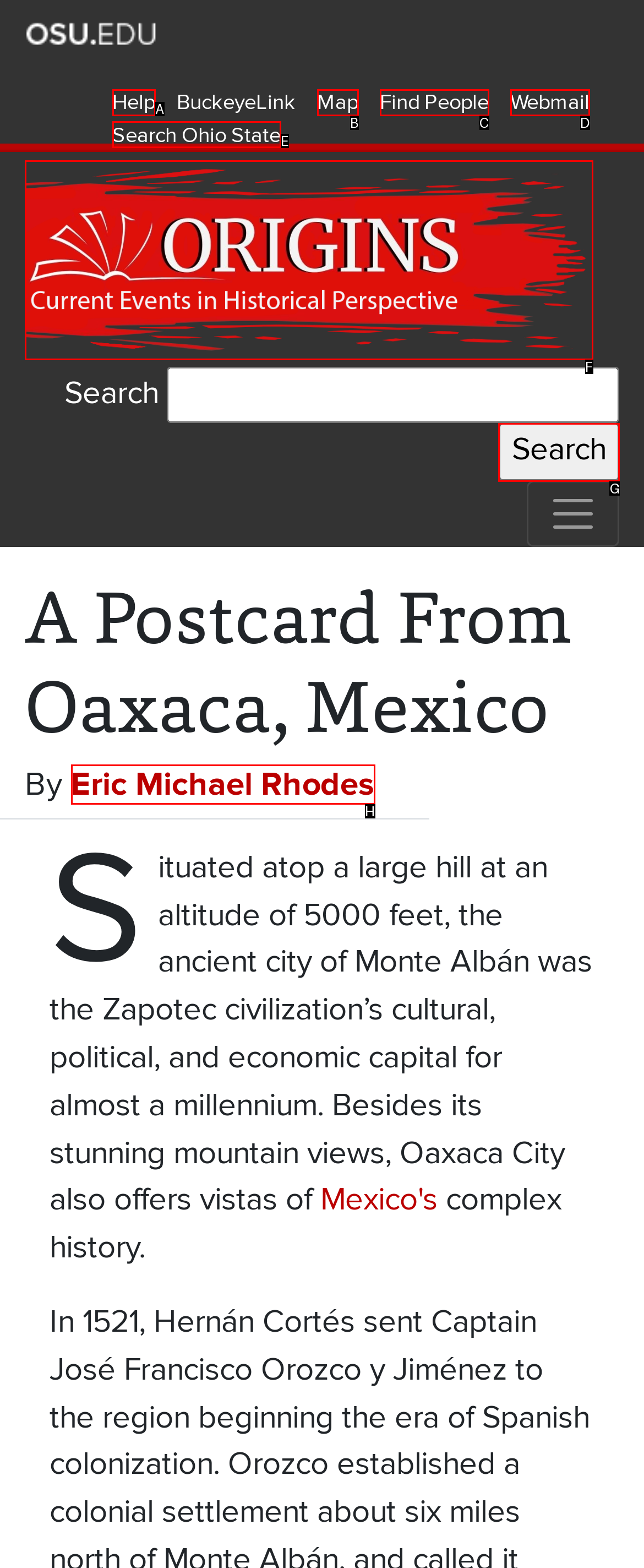Select the letter of the option that should be clicked to achieve the specified task: Search for results. Respond with just the letter.

G